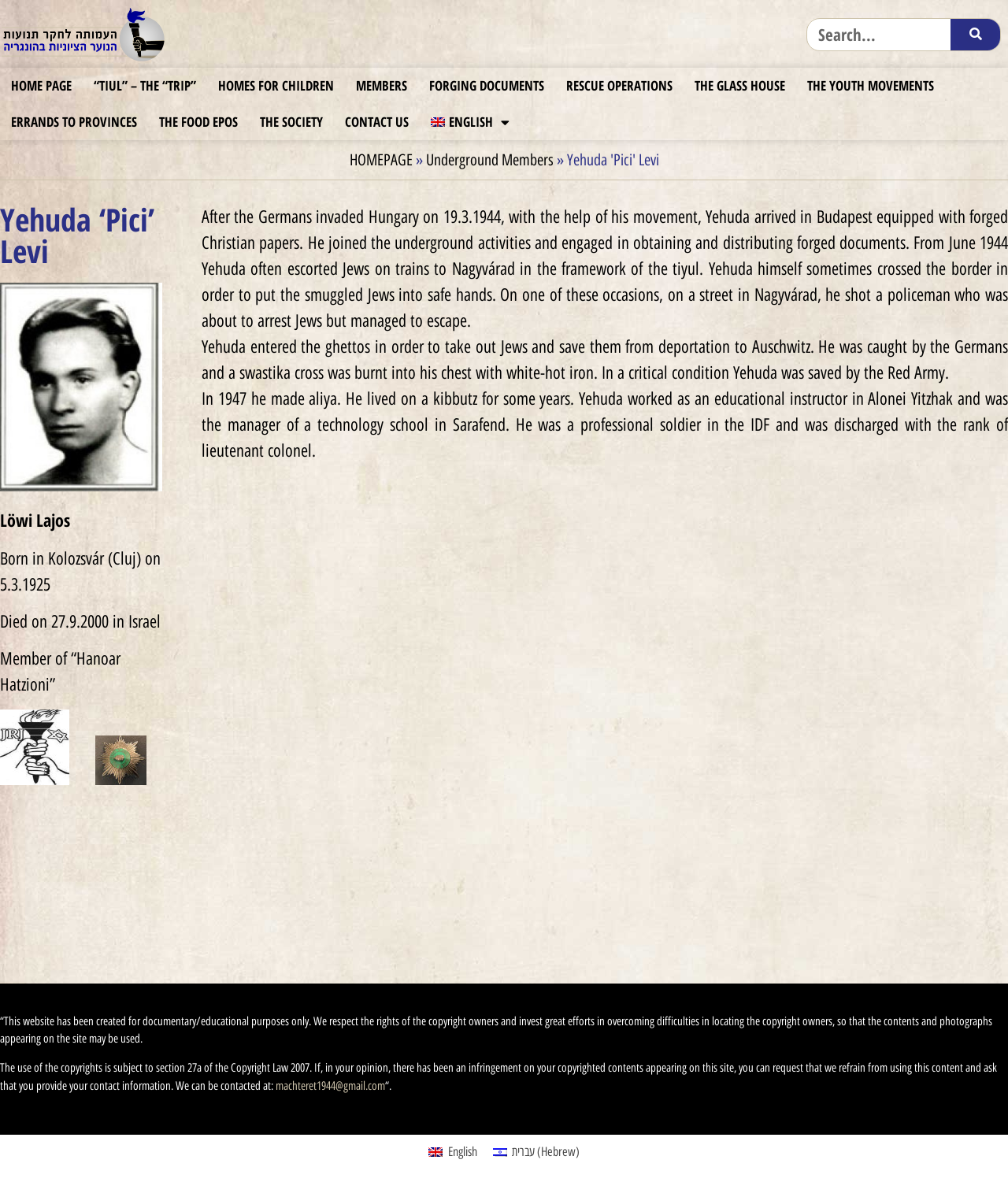Identify and extract the heading text of the webpage.

Yehuda ‘Pici’ Levi